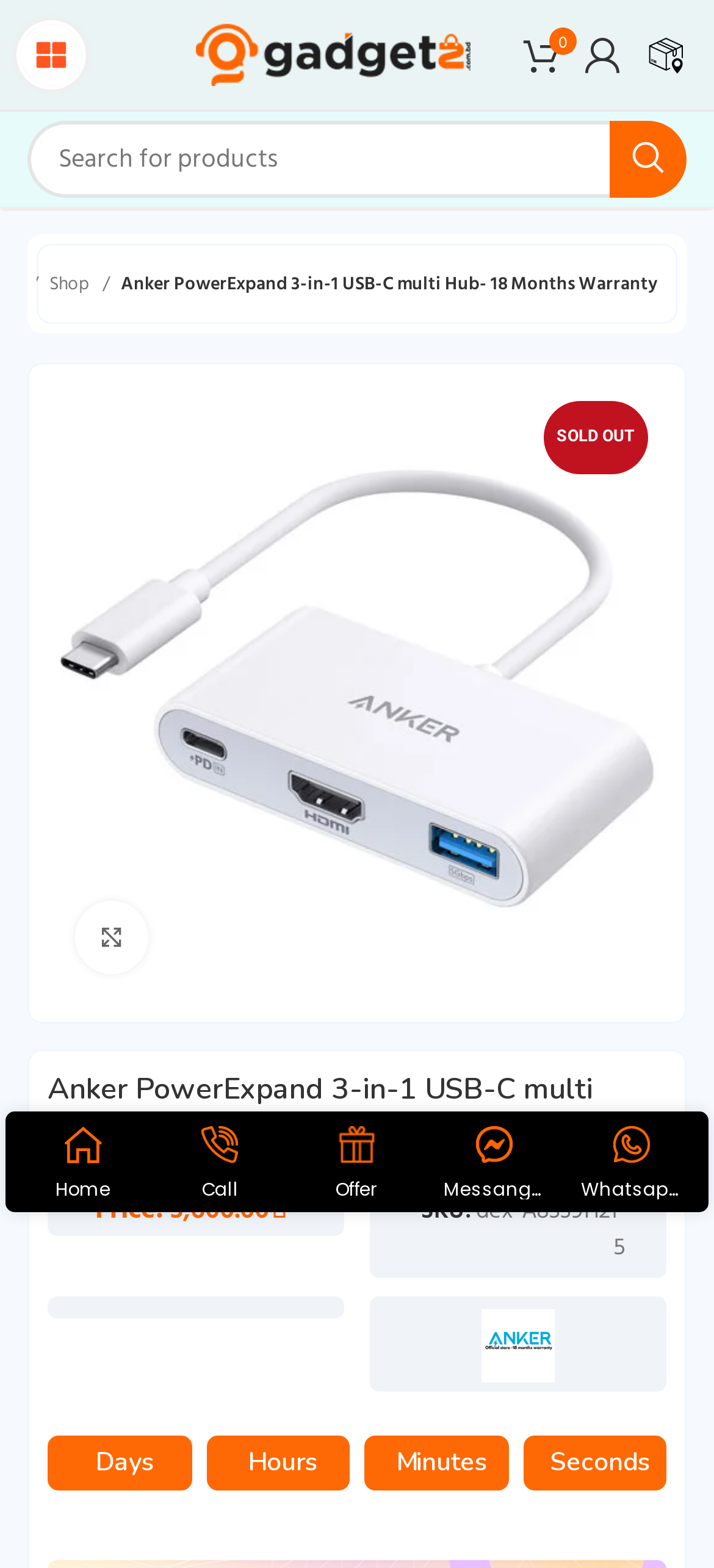Could you find the bounding box coordinates of the clickable area to complete this instruction: "Enlarge product image"?

[0.105, 0.574, 0.208, 0.621]